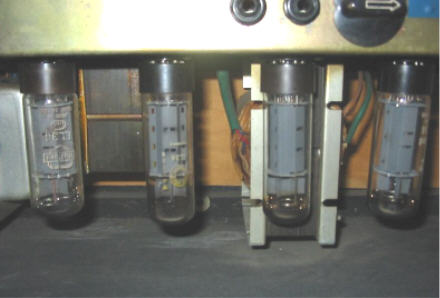Paint a vivid picture of the image with your description.

The image showcases a close-up view of the interior of an audio amplifier, specifically highlighting the vacuum tubes used in its circuitry. Four glass tubes are neatly arranged, with their intricate designs and components visible inside, suggesting a high-quality valve amplifier. The tubes are mounted securely within a framework, indicative of a design that prioritizes both functionality and aesthetics. This type of configuration is commonly found in amplifier models that utilize EL34 power stage tubes, known for their warm sound characteristics, as well as supporting tubes for the pre-amp stage. The background of the image shows additional wiring and a control panel at the top, likely housing inputs and switches that enhance the amplifier’s capabilities. This visual representation emphasizes the technical sophistication and vintage appeal of tube amplifiers in audio engineering.